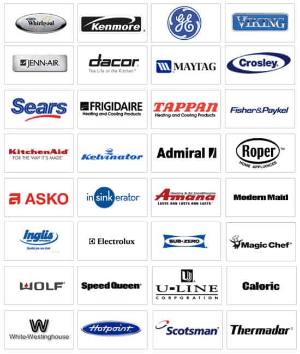Answer the question in a single word or phrase:
What quality do the brands featured in the image represent?

Reliability and quality